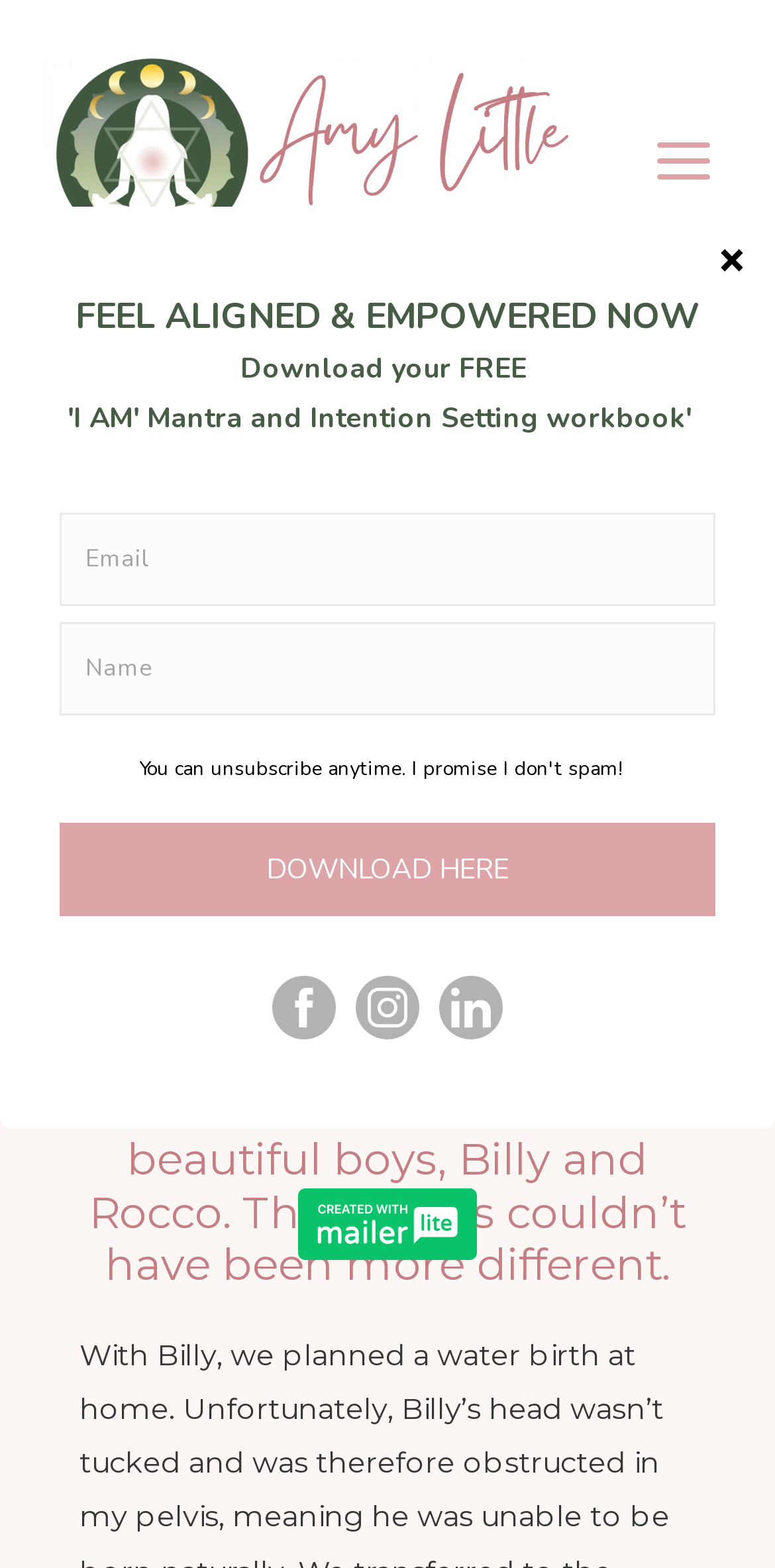Answer the question with a brief word or phrase:
What is the purpose of the iframe element?

MailerLite Form